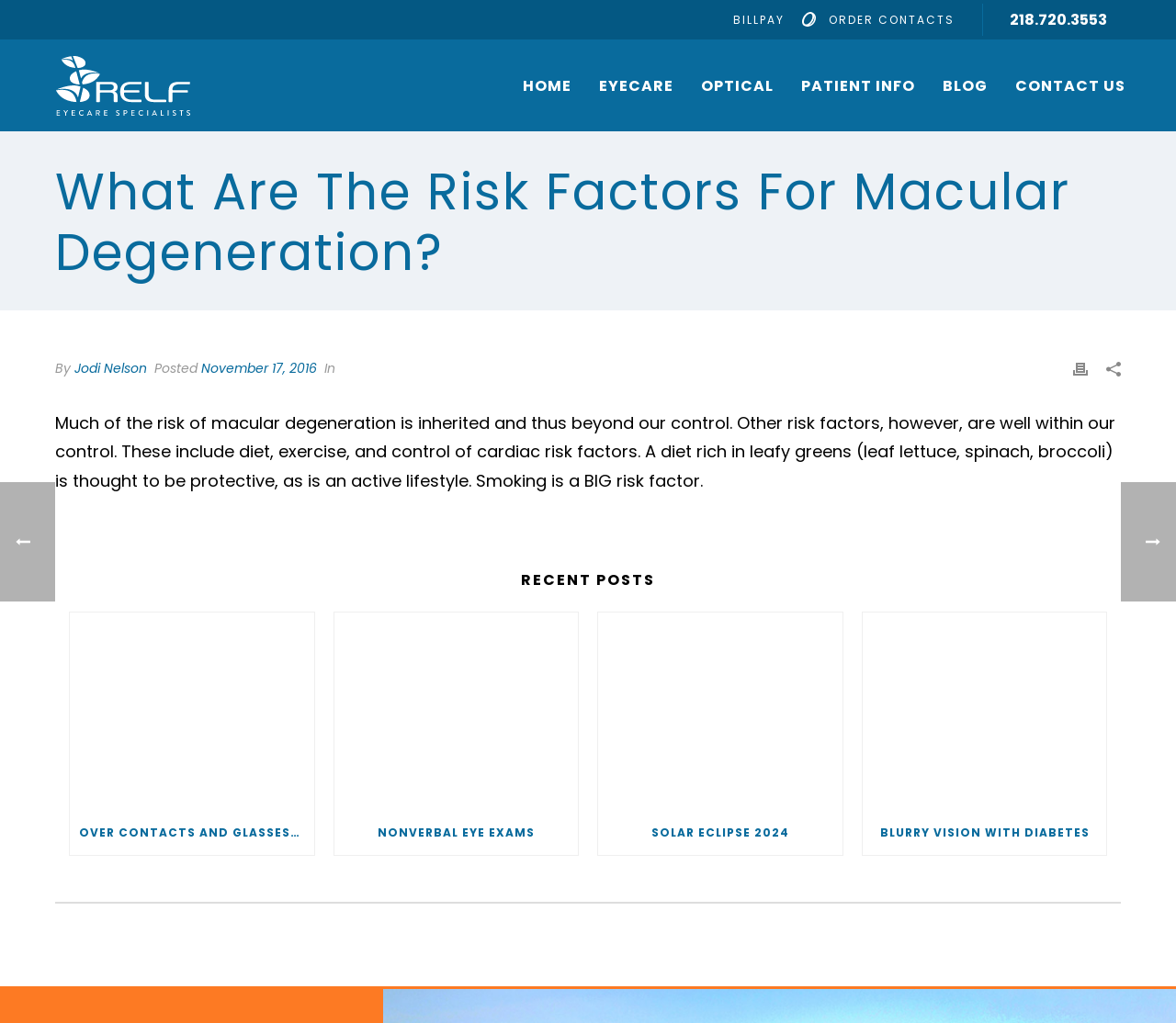Locate the bounding box coordinates of the segment that needs to be clicked to meet this instruction: "Click the 'BILLPAY' link".

[0.623, 0.012, 0.667, 0.027]